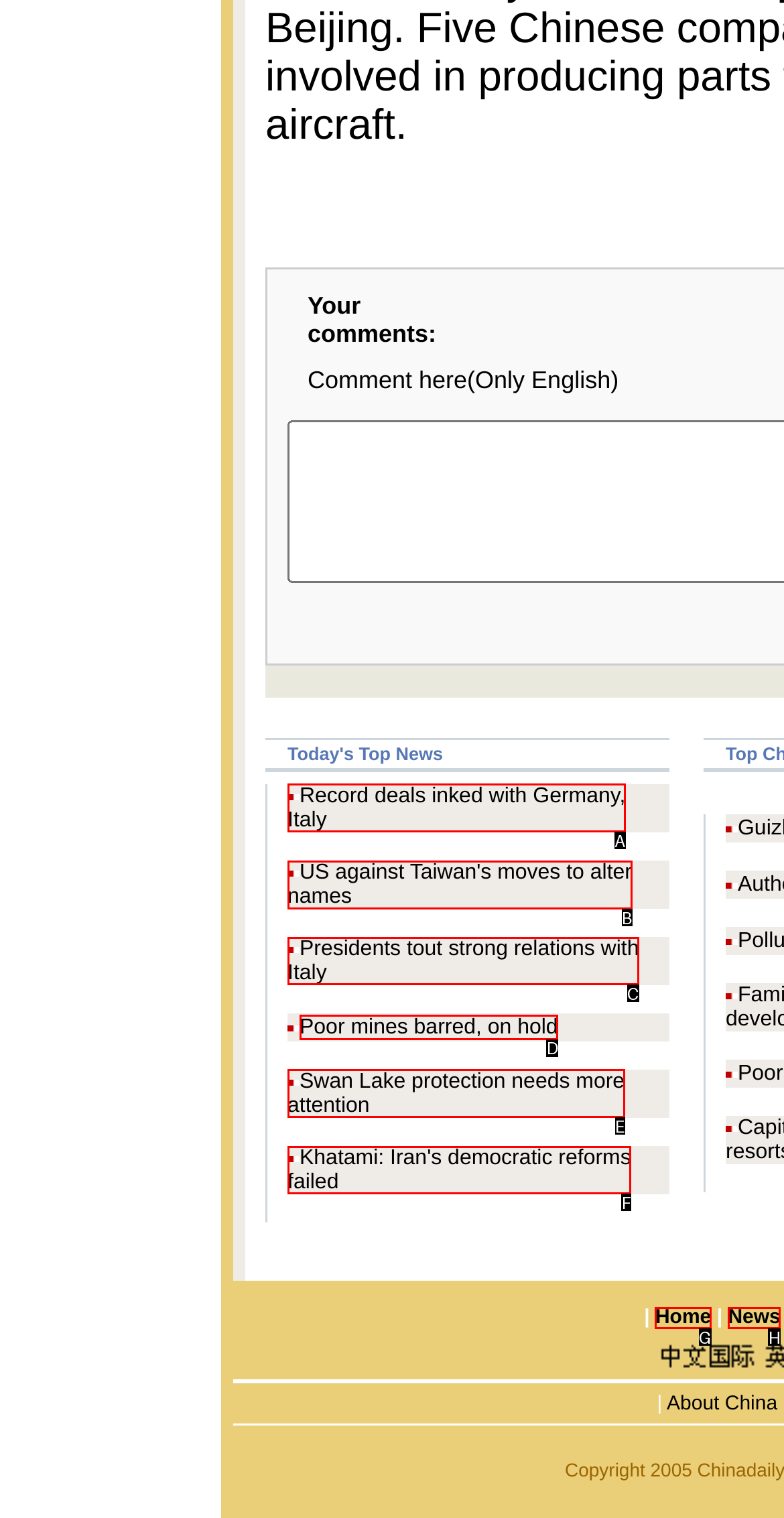Identify the letter of the option that should be selected to accomplish the following task: Click on 'US against Taiwan's moves to alter names'. Provide the letter directly.

B